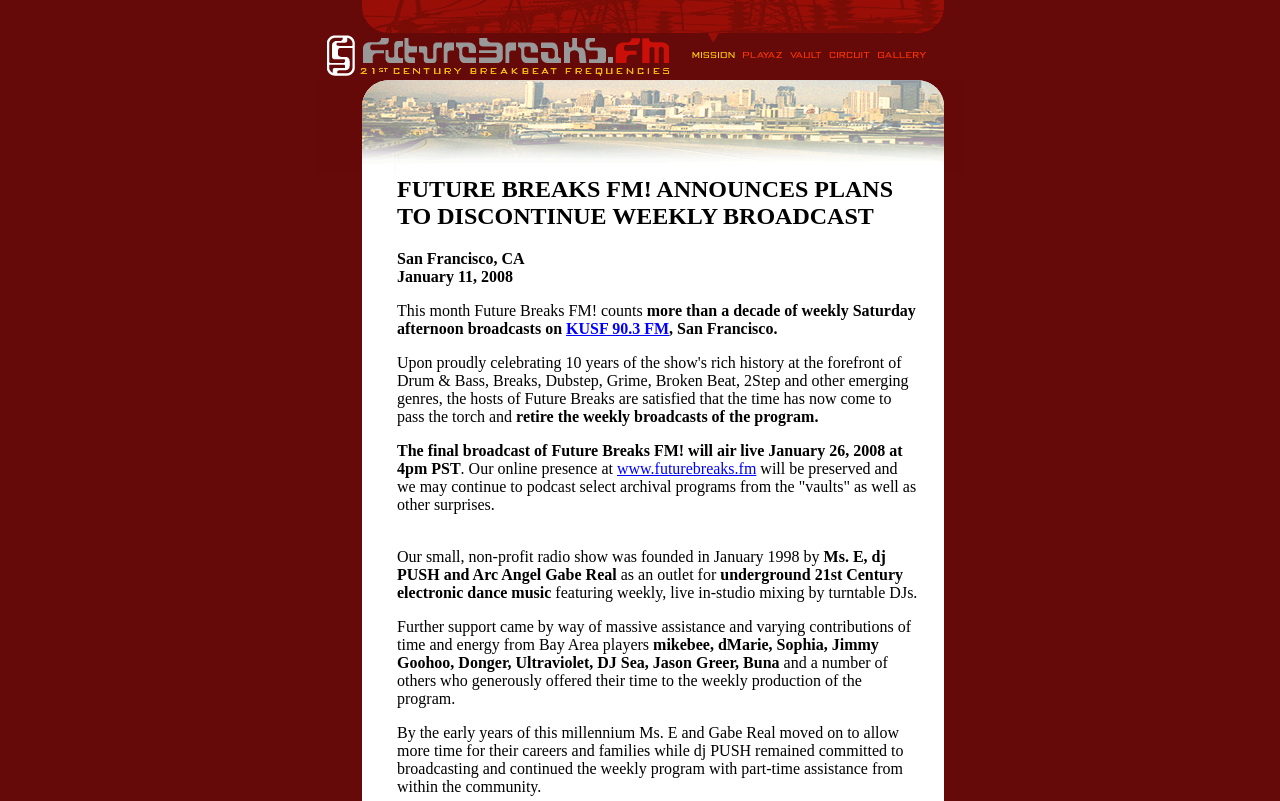Explain the webpage's design and content in an elaborate manner.

This webpage is about Future Breaks FM, a radio show that showcases Jungle/Drum & Bass, Breaks, Dubstep, Grime, Broken Beat, and other electronic dance music. The page has a layout table with multiple rows and columns, containing various UI elements.

At the top, there are two rows of images, with two images in each row, taking up about half of the page's width. Below these images, there is a section with a heading that announces the discontinuation of the weekly broadcasts of Future Breaks FM. This section also contains links to KUSF 90.3 FM and the website www.futurebreaks.fm, as well as several paragraphs of text describing the history and mission of the radio show.

The text explains that the final broadcast will air on January 26, 2008, and that the online presence of the show will be preserved, with possible future podcasts and surprises. The show was founded in 1998 by Ms. E, dj PUSH, and Arc Angel Gabe Real, and has been supported by various contributors over the years.

There are five links in the middle of the page, each with an accompanying image, which appear to be social media or online platform links. The page also contains several static text elements, including paragraphs of text that describe the show's history, mission, and contributors.

Overall, the webpage has a mix of images, links, and text, with a focus on announcing the discontinuation of the weekly broadcasts and providing information about the show's history and mission.